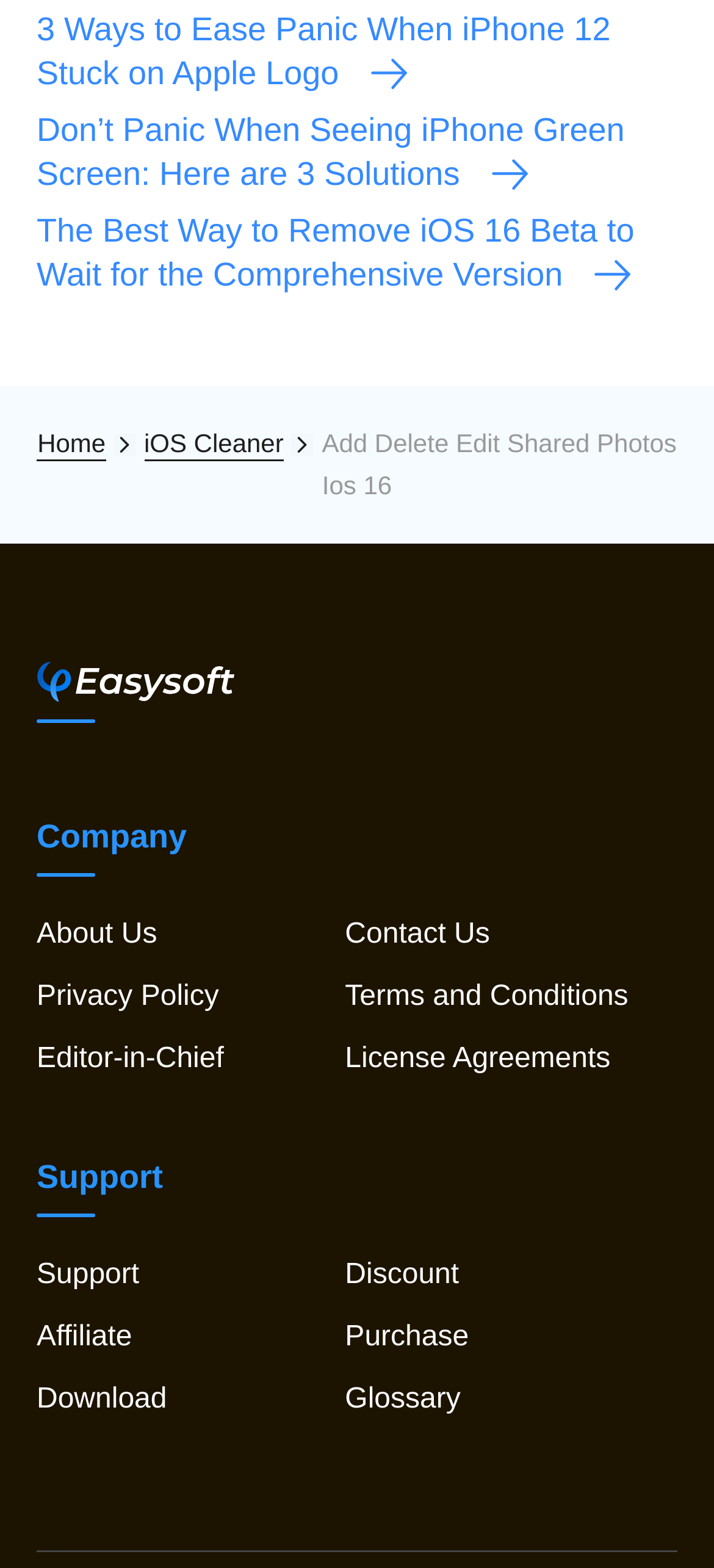Could you please study the image and provide a detailed answer to the question:
What is the topic of the first link?

The first link on the webpage has the text '3 Ways to Ease Panic When iPhone 12 Stuck on Apple Logo', so the topic of the first link is iPhone 12.